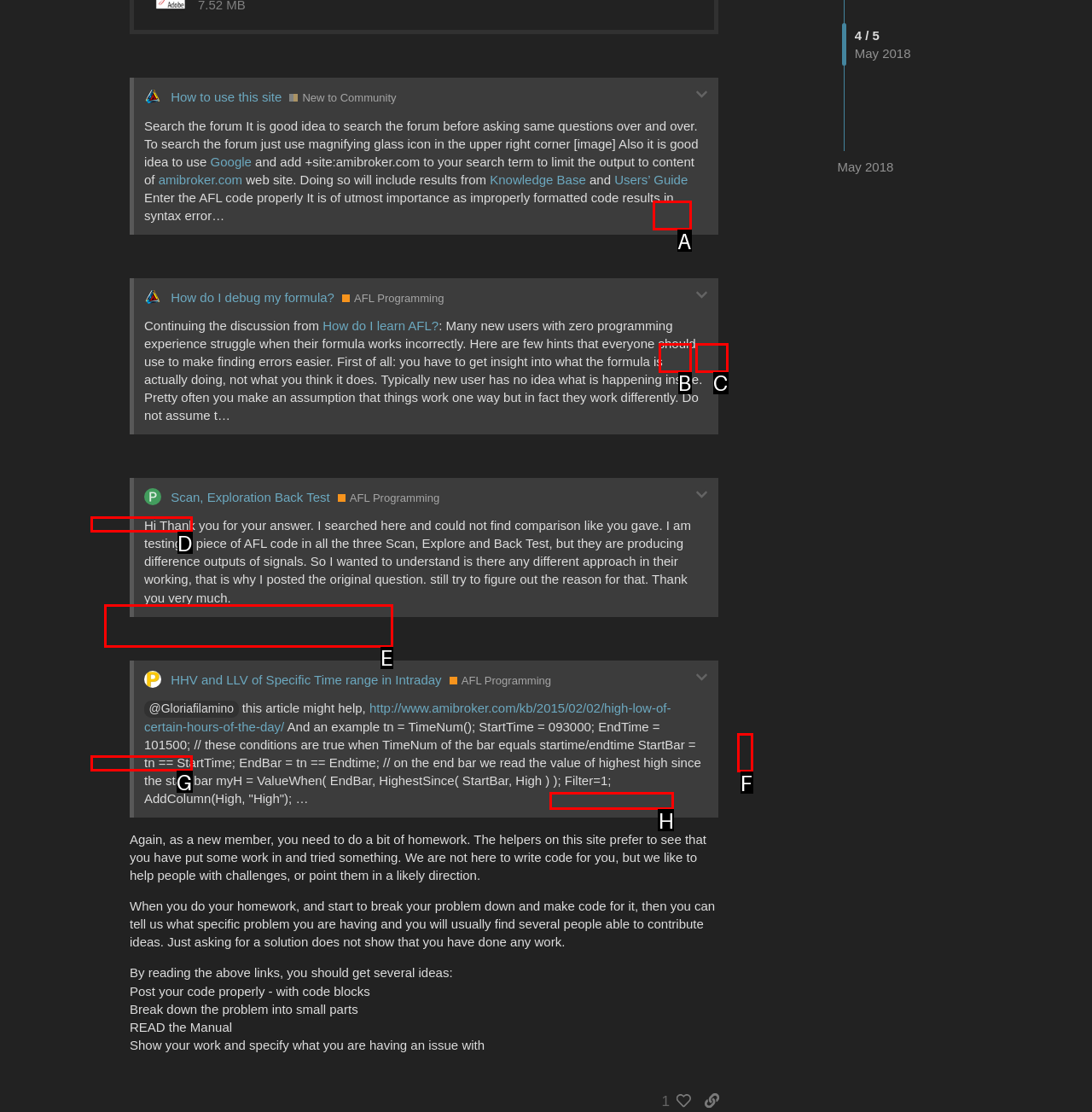Given the instruction: Click the '1 person liked this post. Click to view' button, which HTML element should you click on?
Answer with the letter that corresponds to the correct option from the choices available.

A